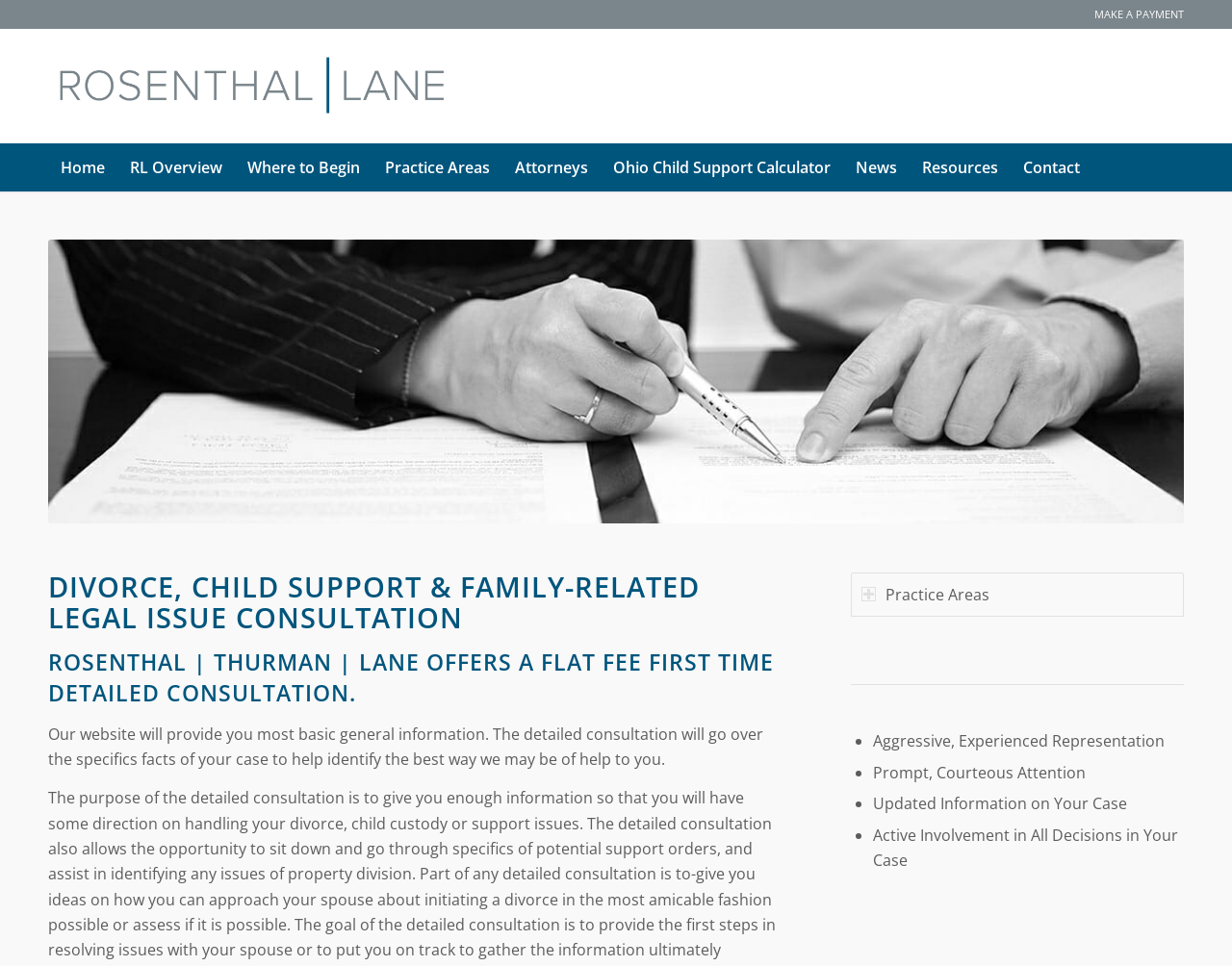Please find the bounding box coordinates of the element's region to be clicked to carry out this instruction: "Learn more about the 'Practice Areas'".

[0.302, 0.148, 0.408, 0.198]